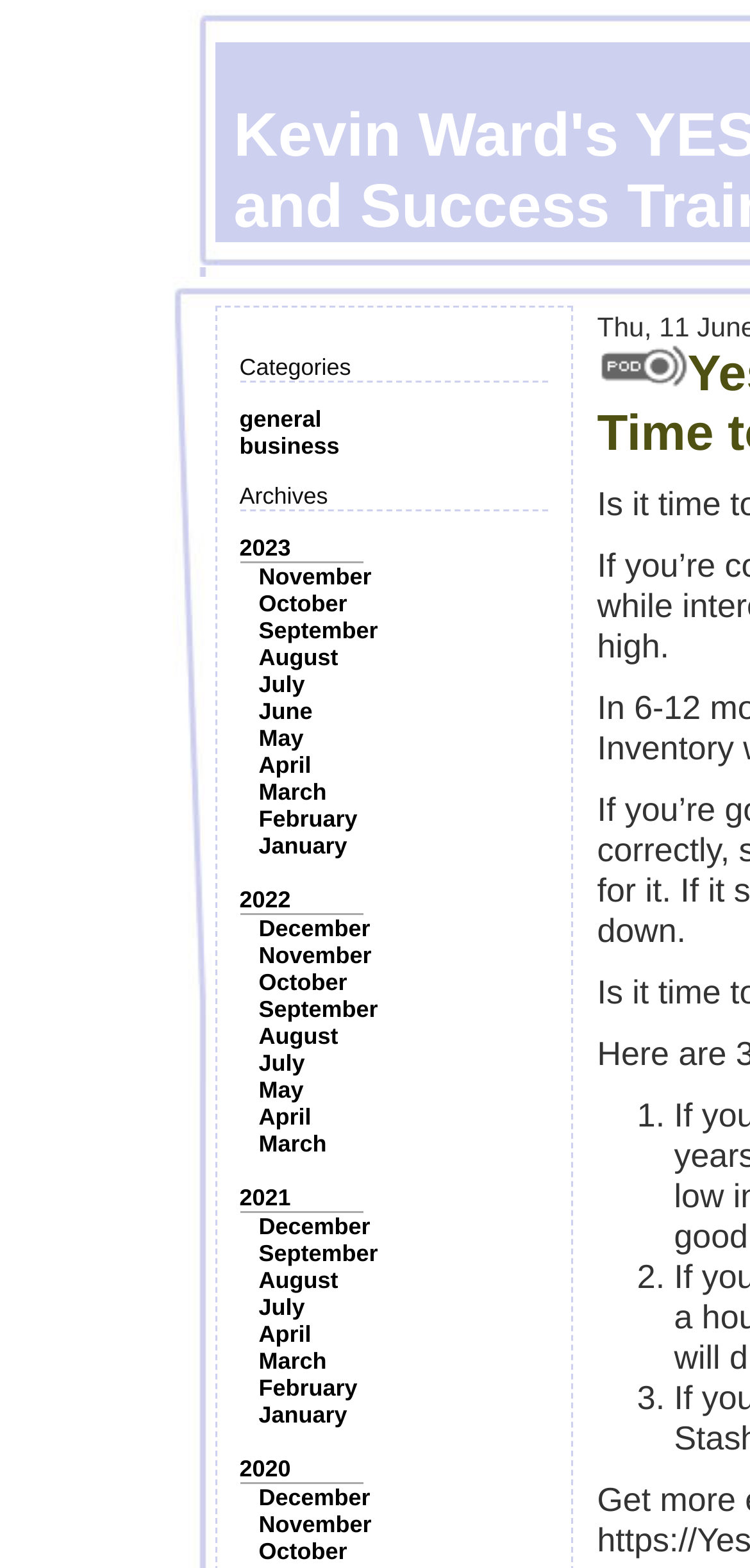Please reply to the following question with a single word or a short phrase:
How many categories are listed?

2